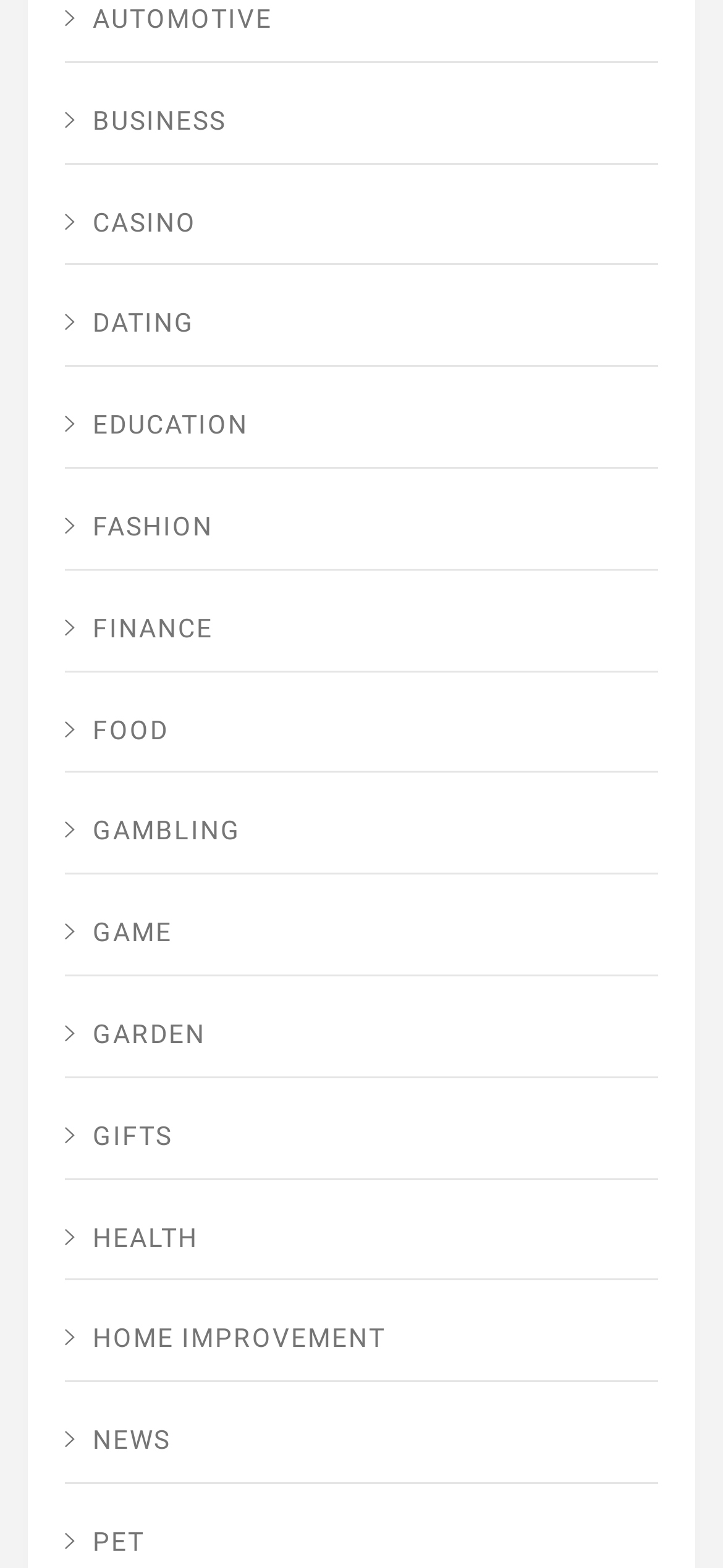Give a concise answer of one word or phrase to the question: 
What categories are listed on the webpage?

Various categories